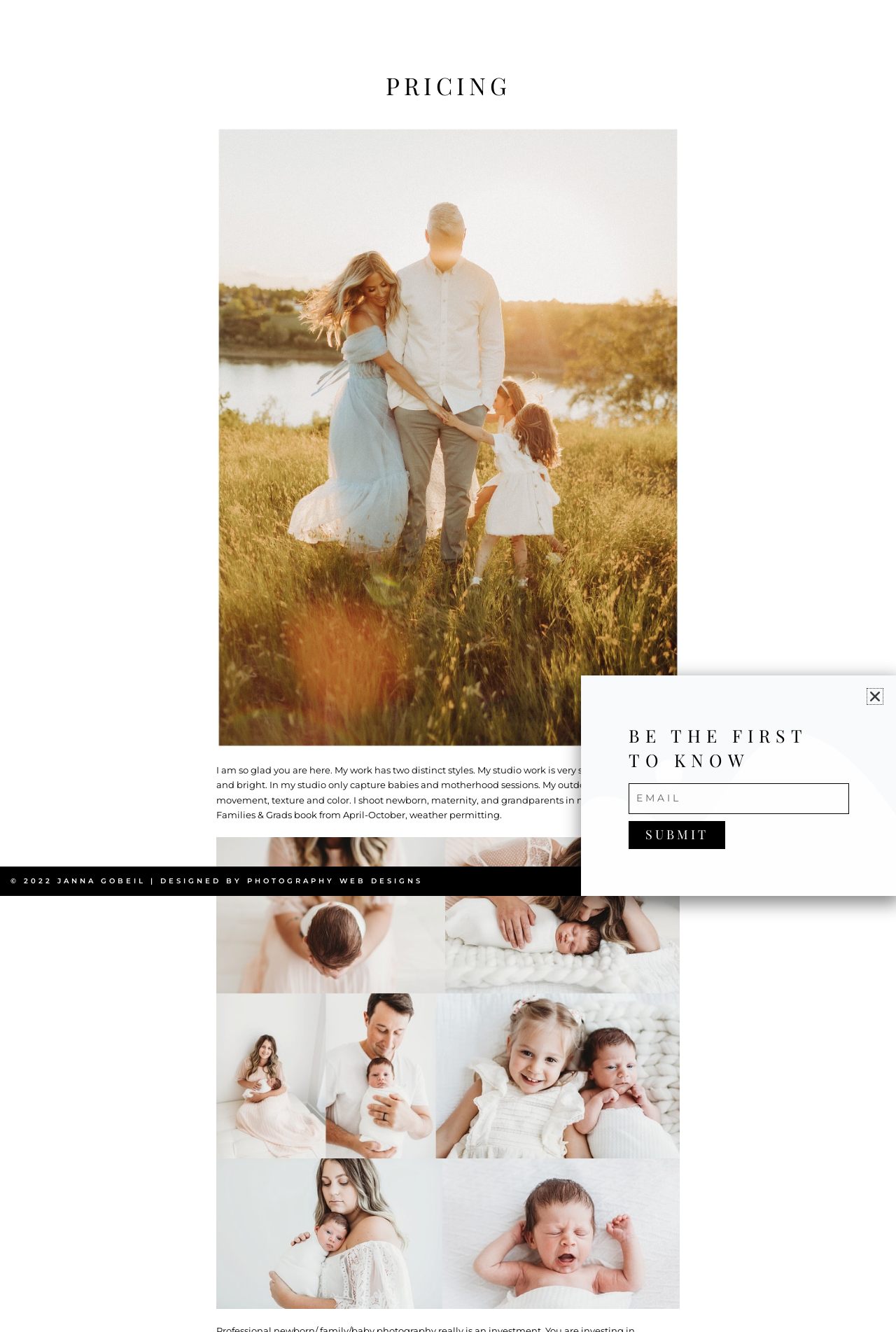Specify the bounding box coordinates of the area to click in order to execute this command: 'View photography website designs'. The coordinates should consist of four float numbers ranging from 0 to 1, and should be formatted as [left, top, right, bottom].

[0.276, 0.658, 0.472, 0.665]